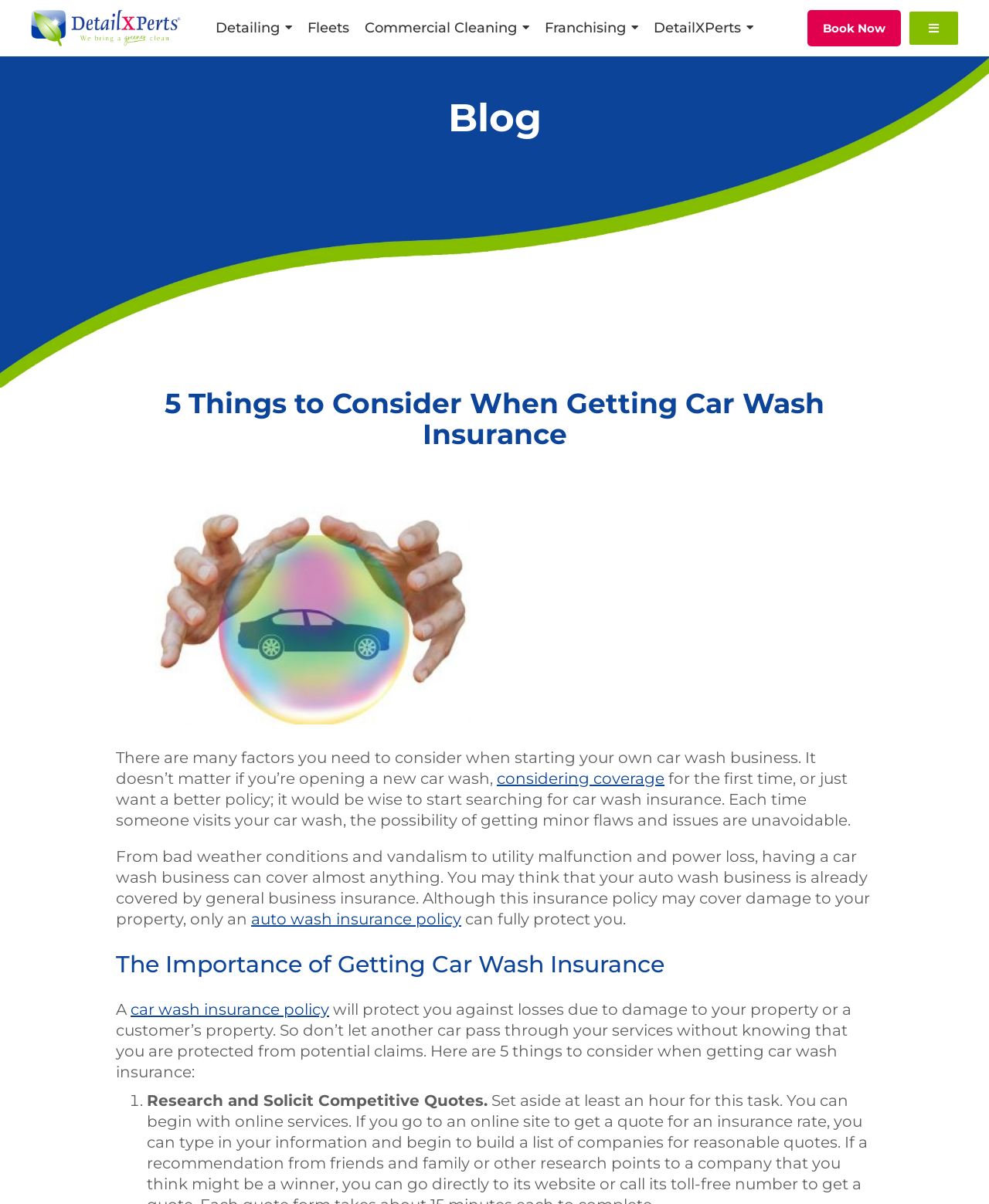Specify the bounding box coordinates of the element's region that should be clicked to achieve the following instruction: "Click on the 'Detailing' link". The bounding box coordinates consist of four float numbers between 0 and 1, in the format [left, top, right, bottom].

[0.218, 0.006, 0.295, 0.04]